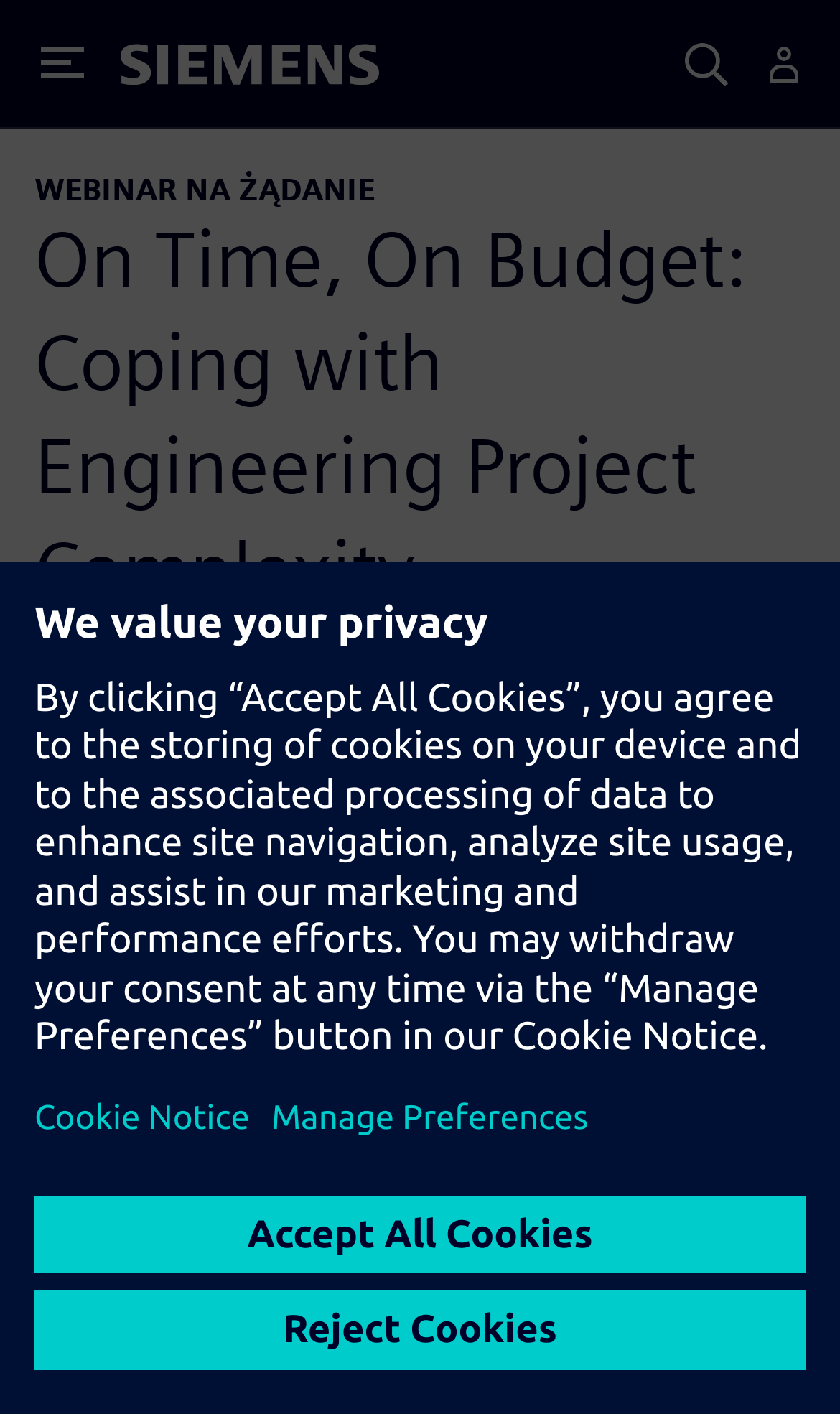Show me the bounding box coordinates of the clickable region to achieve the task as per the instruction: "Search for something".

[0.795, 0.018, 0.887, 0.074]